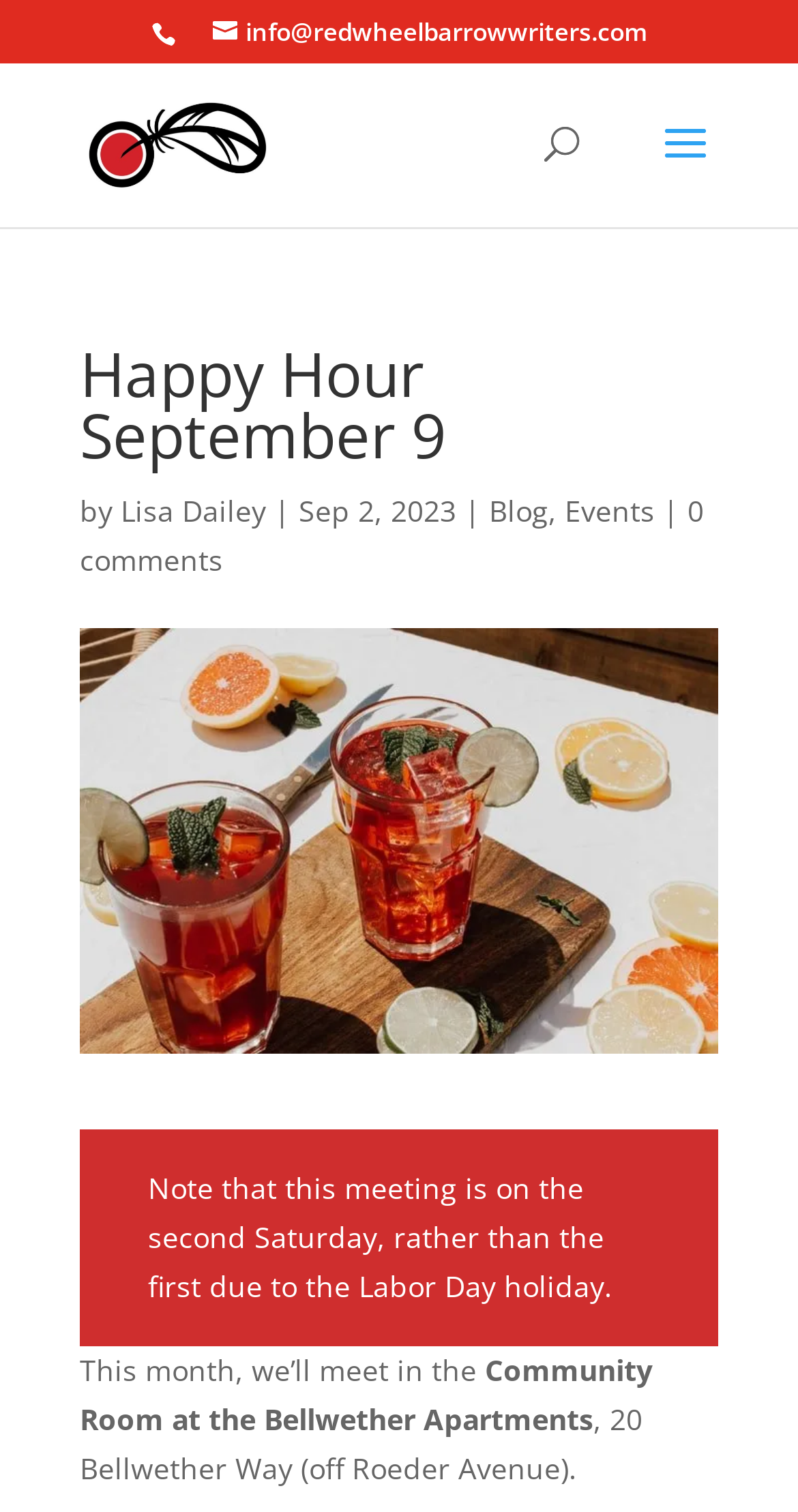Describe all the significant parts and information present on the webpage.

The webpage appears to be a blog post or event page for the Red Wheelbarrow Writers group. At the top, there is a logo image of Red Wheelbarrow Writers, accompanied by a link to the same name. Below this, there is a search bar with a searchbox labeled "Search for:".

The main content of the page is a blog post titled "Happy Hour September 9", which is a heading that spans most of the width of the page. Below the title, there is a line of text that reads "by Lisa Dailey | Sep 2, 2023", with links to the author's name and the "Blog" section. To the right of this line, there are links to "Events" and "0 comments".

The main body of the blog post is a paragraph of text that starts with "Note that this meeting is on the second Saturday, rather than the first due to the Labor Day holiday." This is followed by another paragraph that begins with "This month, we’ll meet in the Community Room at the Bellwether Apartments" and provides the address of the location.

At the very top of the page, there is a link to "info@redwheelbarrowwriters.com" with an envelope icon.